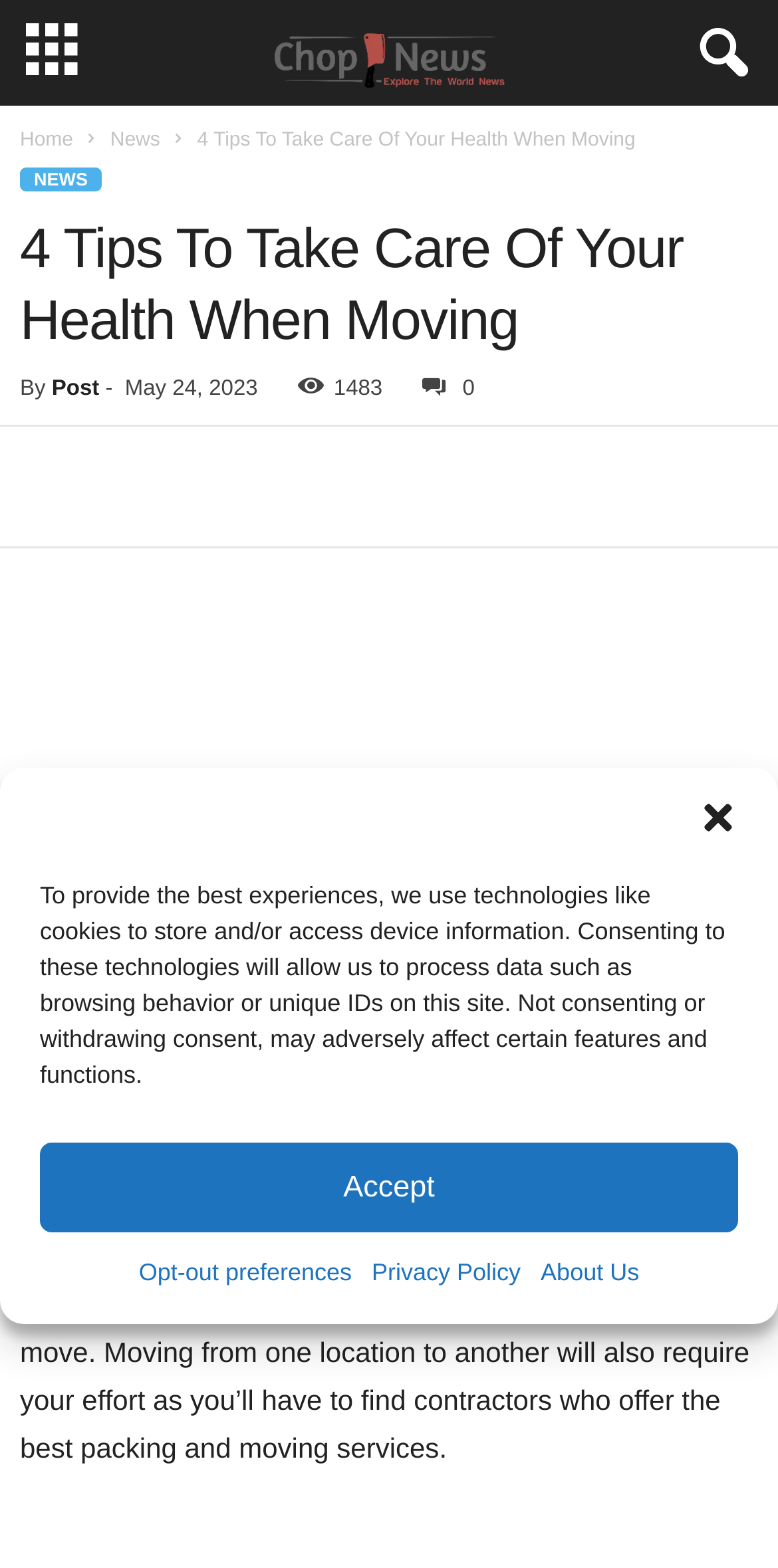Detail the features and information presented on the webpage.

The webpage is about providing tips for taking care of one's health when moving to a new location. At the top of the page, there is a dialog box for managing cookie consent, which includes a description of how the website uses technologies like cookies to store and access device information. The dialog box has buttons to accept or opt-out of these technologies, as well as links to opt-out preferences, privacy policy, and about us.

Below the dialog box, there is a layout table with a series of links, including "Home", "News", and the title of the article "4 Tips To Take Care Of Your Health When Moving". The title is also repeated as a heading further down the page.

The main content of the page is divided into sections. At the top, there is a header section with the title, author, and date of the article, which is May 24, 2023. The author's name is not specified, but there is a link to their post. There is also a count of 1483 views and a share button.

Below the header section, there are five social media links, each represented by an icon. Following these links, there is a figure with an image related to taking care of one's health, accompanied by a caption "Take Care Of Your Health". The image takes up most of the width of the page.

The main article text starts below the image, with a brief introduction to the challenges of moving and the importance of planning ahead. The text is divided into paragraphs, with the first paragraph describing the effort required to move and the need to find contractors for packing and moving services.